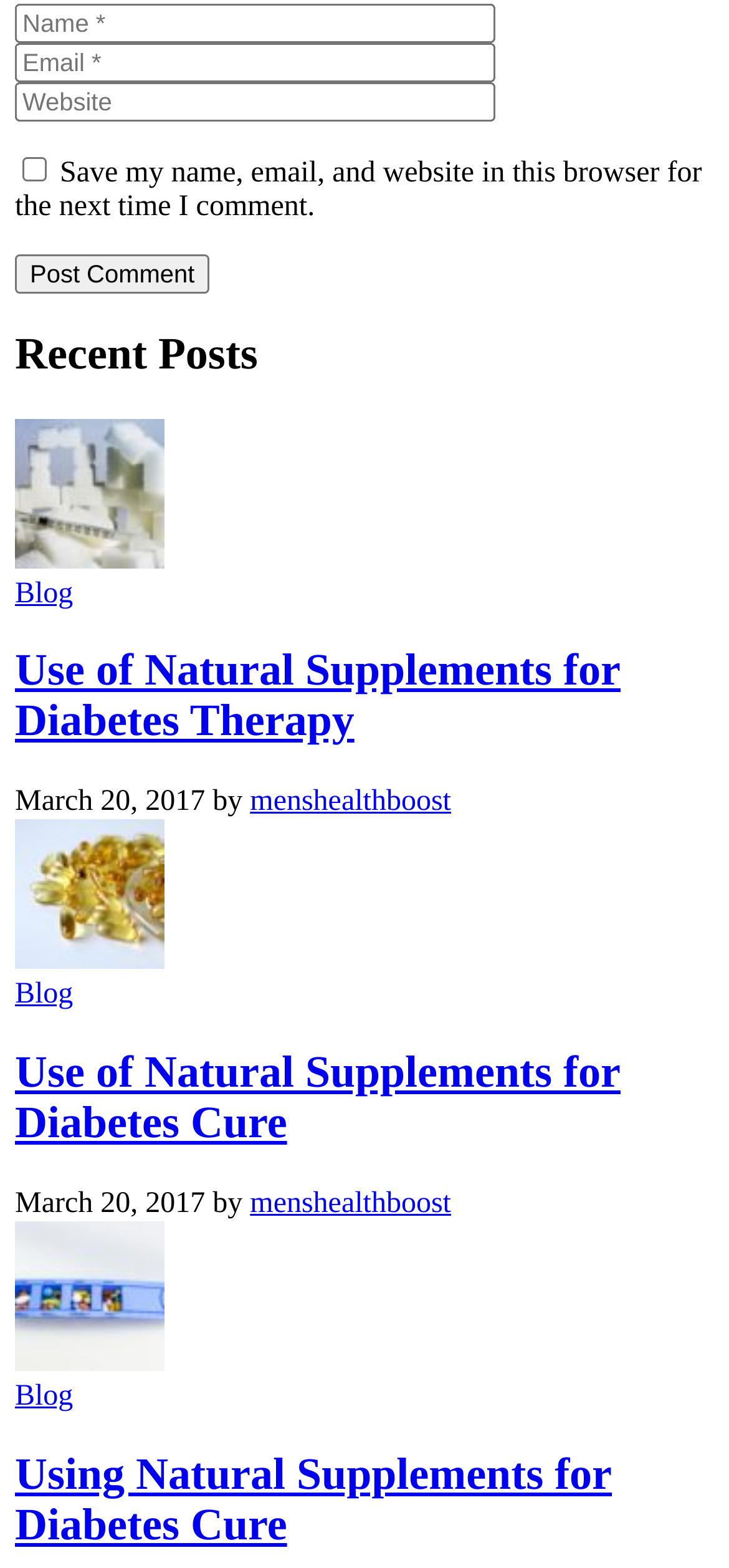How many recent posts are displayed?
Use the screenshot to answer the question with a single word or phrase.

3